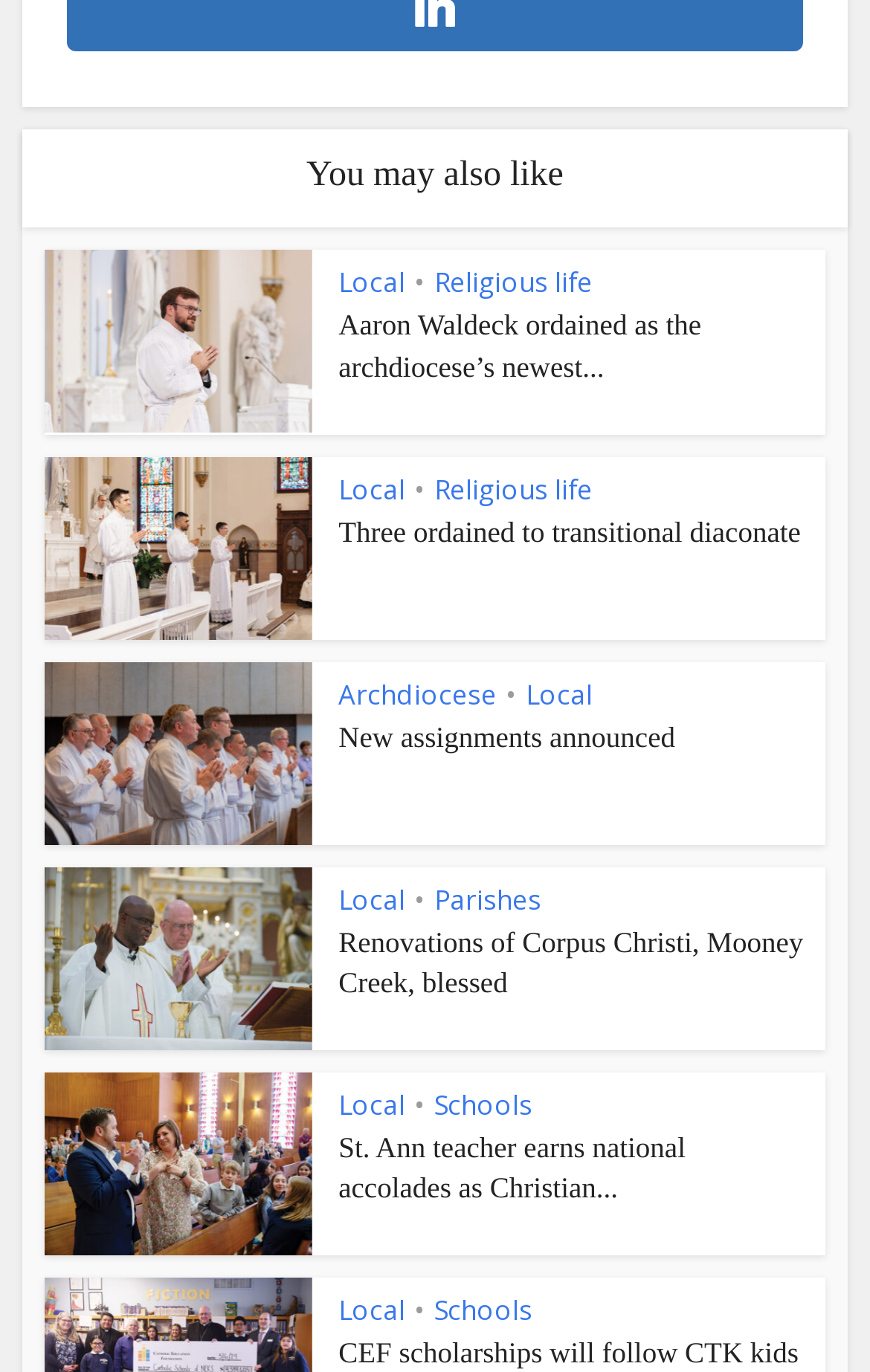Kindly determine the bounding box coordinates for the area that needs to be clicked to execute this instruction: "Explore 'New assignments announced'".

[0.389, 0.524, 0.776, 0.549]